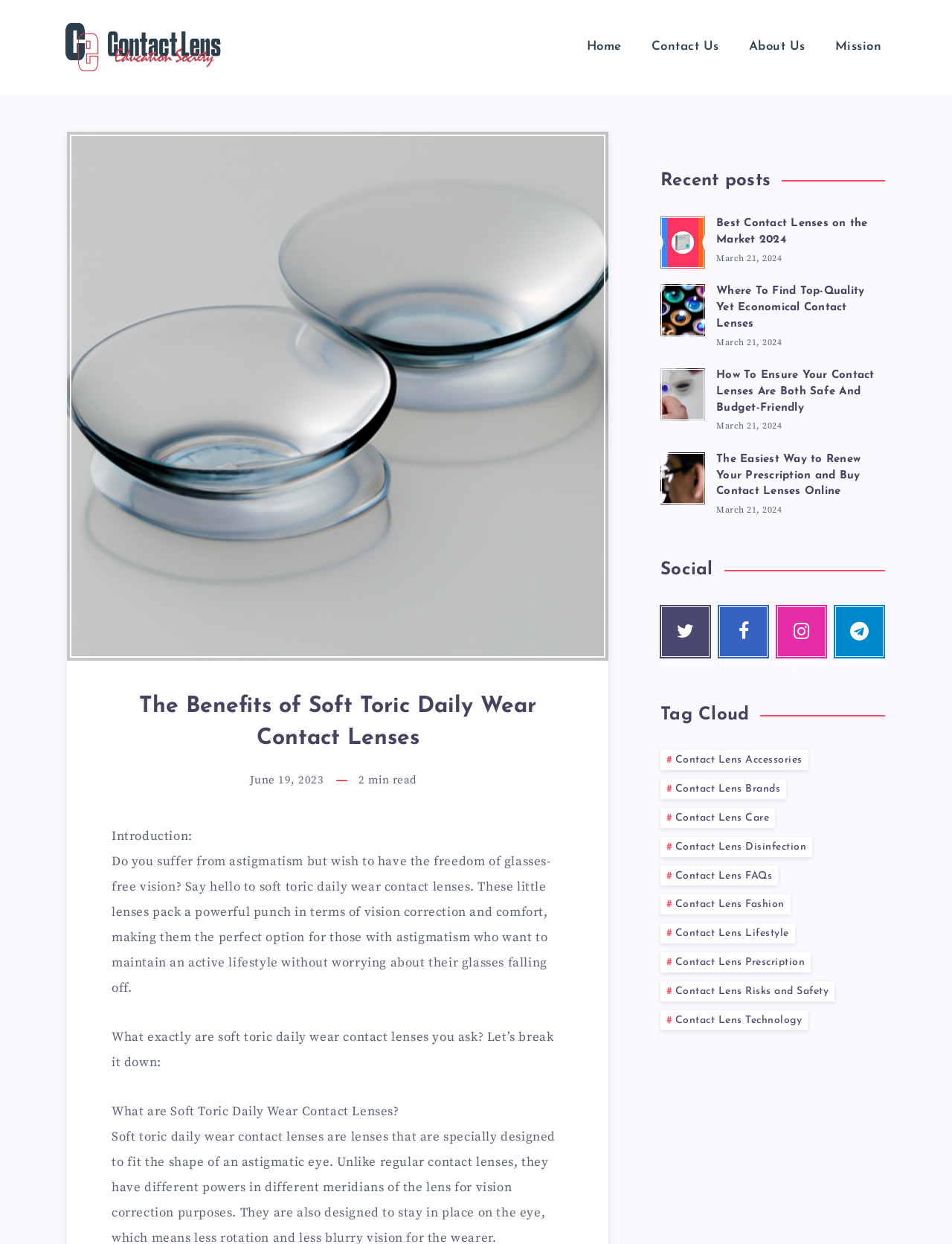Please pinpoint the bounding box coordinates for the region I should click to adhere to this instruction: "Click on the 'Home' link".

[0.6, 0.024, 0.668, 0.052]